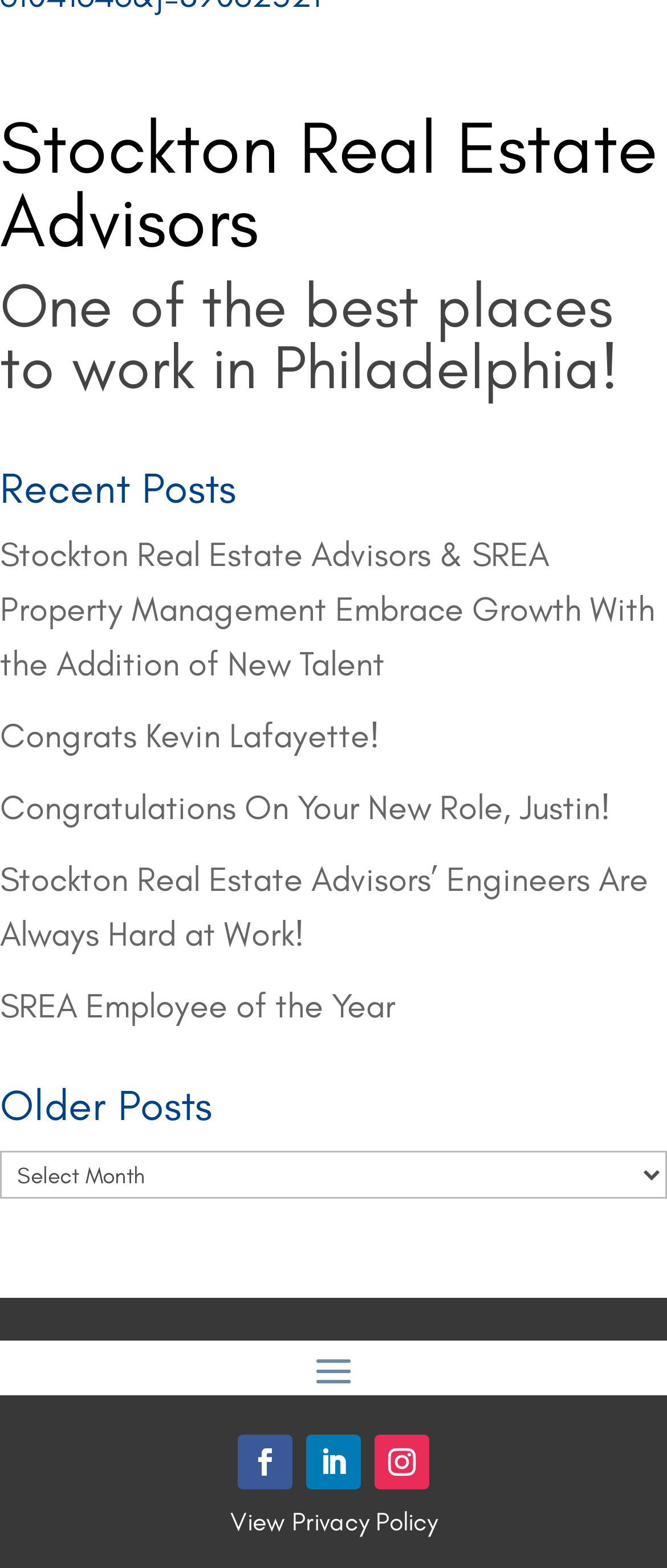What is the text of the static text element at the bottom?
Please provide a single word or phrase in response based on the screenshot.

View Privacy Policy